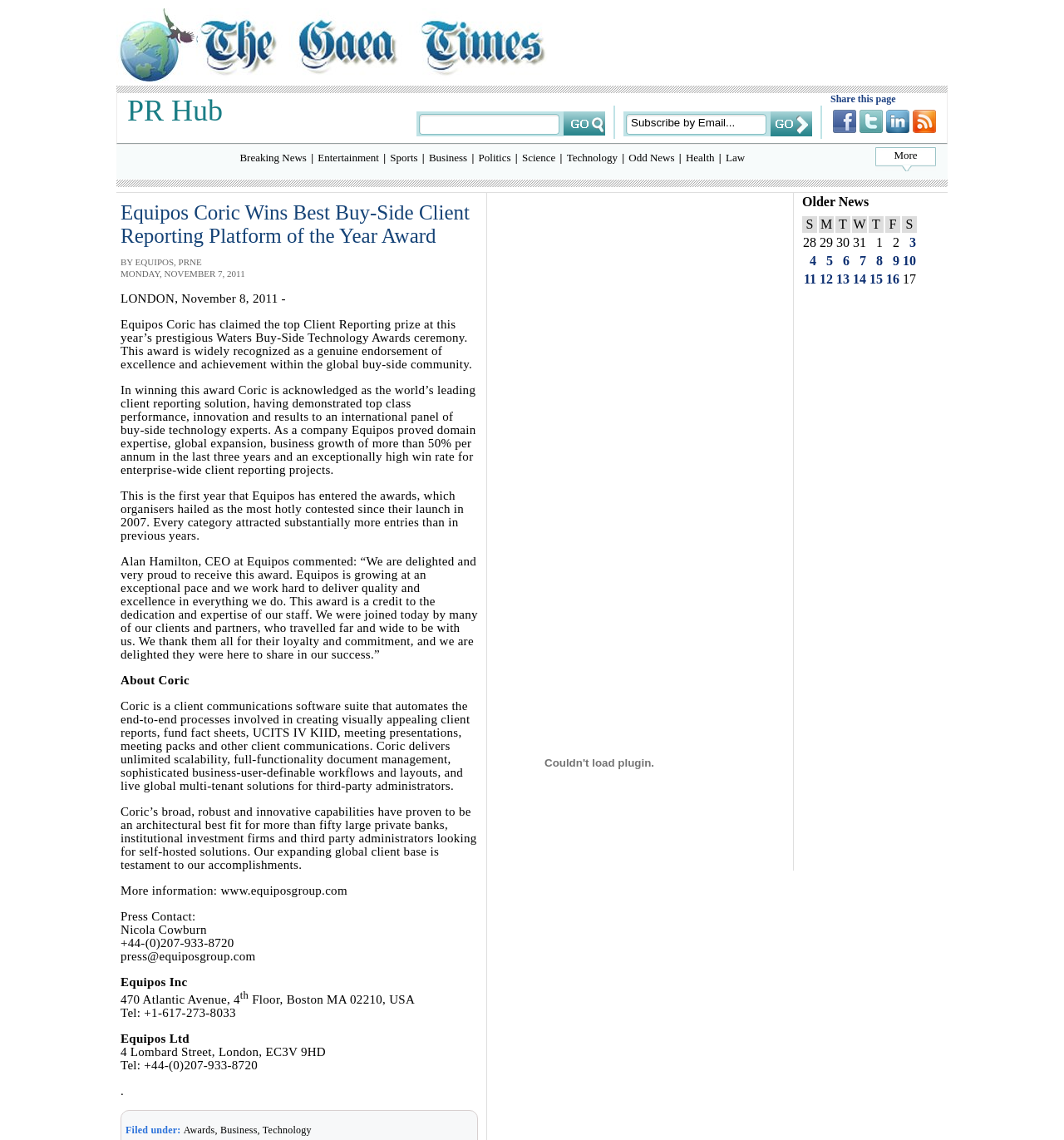Locate the bounding box of the UI element with the following description: "aria-label="Advertisement" name="aswift_0" title="Advertisement"".

[0.466, 0.169, 0.728, 0.373]